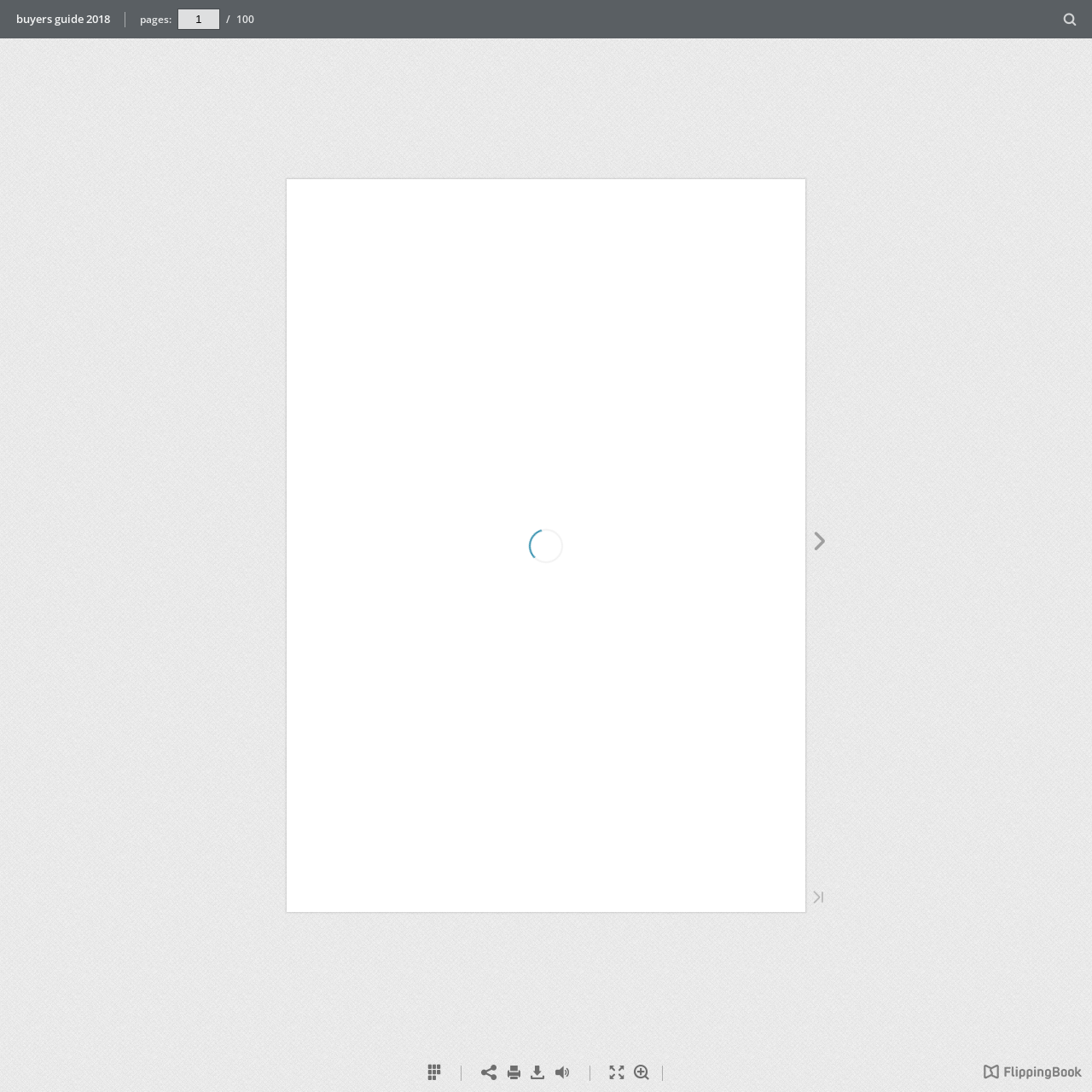Articulate a detailed summary of the webpage's content and design.

This webpage is an interactive publication titled "Buyers Guide 2018". At the top, there is a section displaying the page number, with a label "pages:" followed by a textbox and a slash, and then the total number of pages, which is 100. 

On the bottom right corner, there is a list of options, including "Thumbnails", "Share", "Print", "Download", "Toggle Sound", "Fullscreen", and "Zoom In". 

At the very bottom right corner, there is a link to visit the FlippingBook website, accompanied by a small logo image.